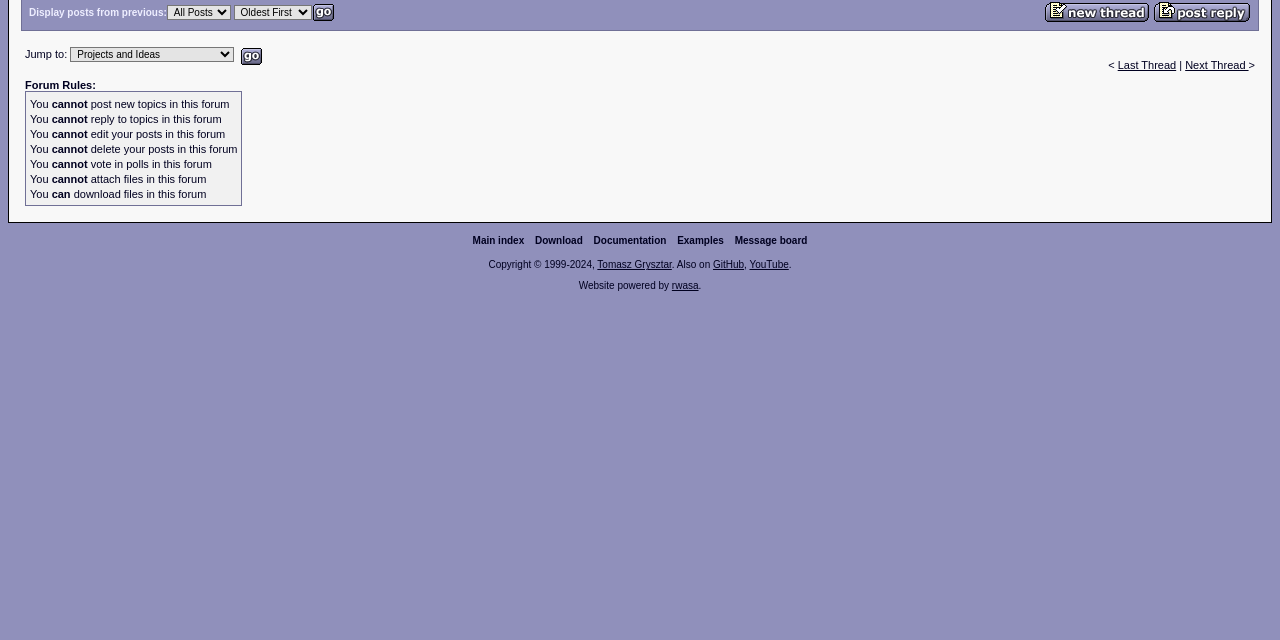Please specify the bounding box coordinates in the format (top-left x, top-left y, bottom-right x, bottom-right y), with values ranging from 0 to 1. Identify the bounding box for the UI component described as follows: Tomasz Grysztar

[0.467, 0.405, 0.525, 0.422]